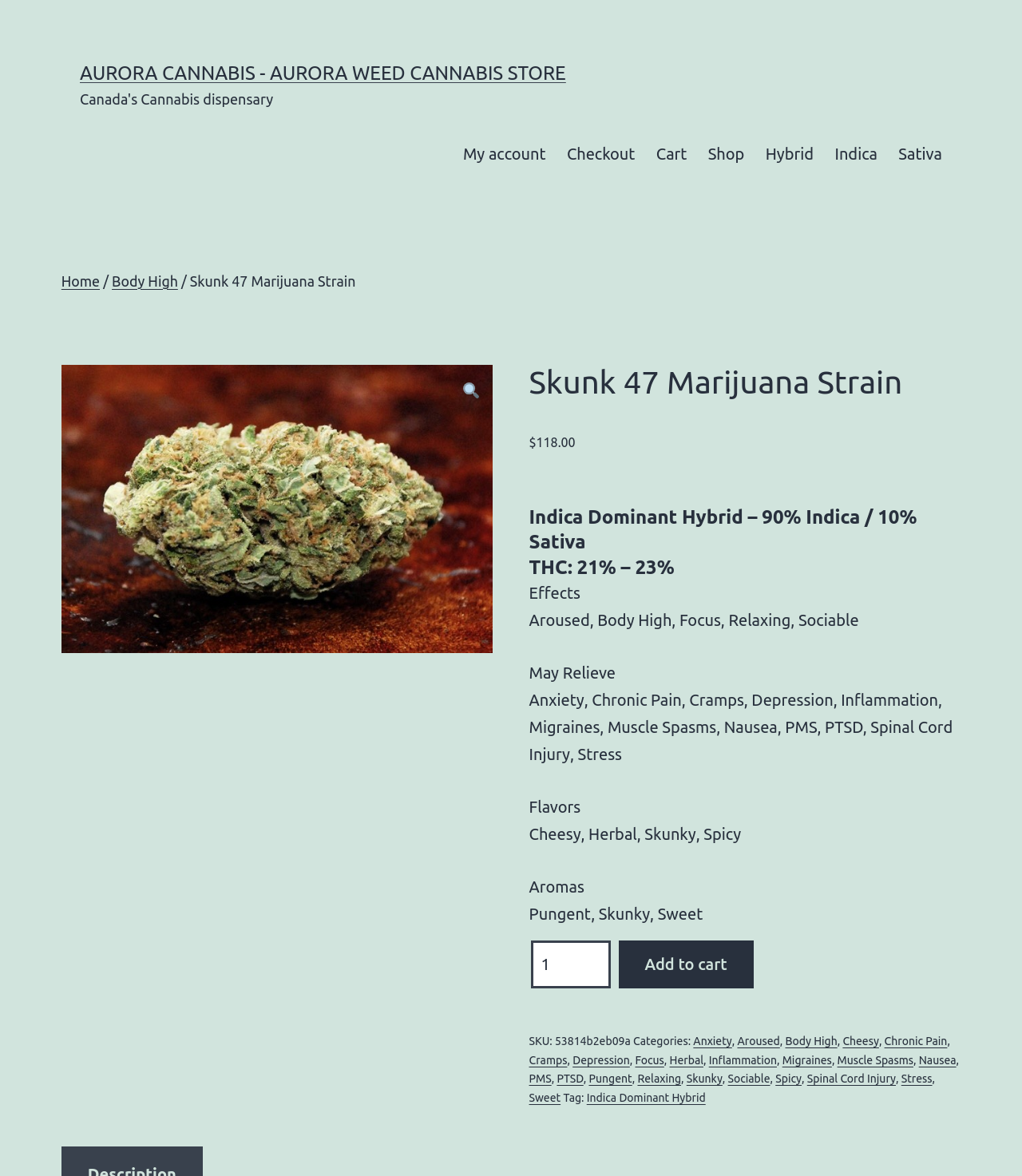Specify the bounding box coordinates of the element's region that should be clicked to achieve the following instruction: "Explore Hydroelectric power". The bounding box coordinates consist of four float numbers between 0 and 1, in the format [left, top, right, bottom].

None